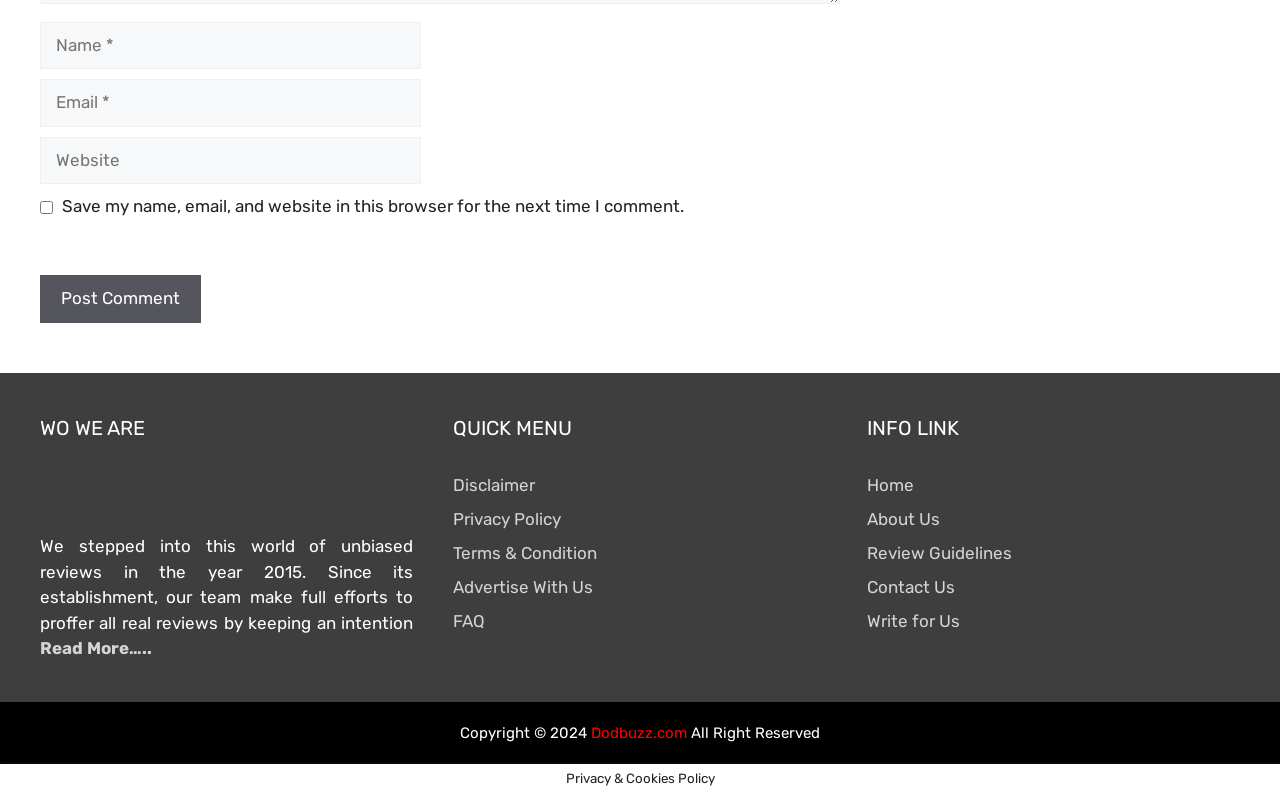What is the function of the 'Post Comment' button?
Look at the image and respond with a one-word or short phrase answer.

Submit comment